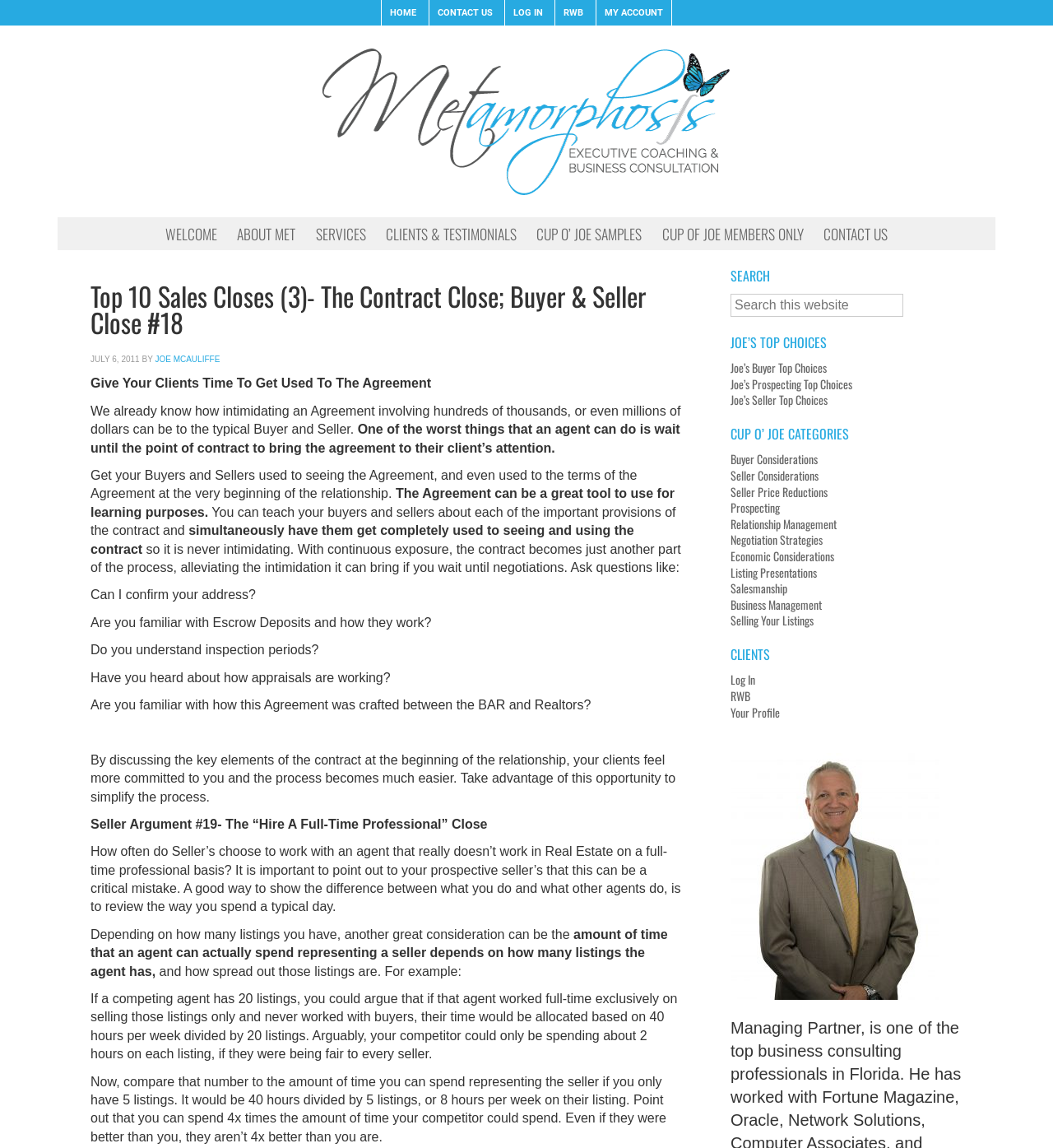Generate a detailed explanation of the webpage's features and information.

This webpage is about sales closes, specifically "The Contract Close" and "Buyer & Seller Close #18". The page has a navigation menu at the top with links to "HOME", "CONTACT US", "LOG IN", "RWB", and "MY ACCOUNT". Below the navigation menu, there is a heading "METAMORPHOSIS CONSULTING, INC." with a link to the same title.

The main content of the page is divided into two sections. The left section has a heading "Top 10 Sales Closes (3)- The Contract Close; Buyer & Seller Close #18" followed by a series of paragraphs discussing the importance of introducing clients to the agreement at the beginning of the relationship, using the agreement as a tool for learning, and alleviating intimidation. The text also provides examples of questions to ask clients, such as confirming their address, understanding escrow deposits, and inspection periods.

The right section has several headings, including "SEARCH", "JOE'S TOP CHOICES", "CUP O' JOE CATEGORIES", and "CLIENTS". Under "SEARCH", there is a search box and a search button. Under "JOE'S TOP CHOICES", there are links to "Joe's Buyer Top Choices", "Joe's Prospecting Top Choices", and "Joe's Seller Top Choices". Under "CUP O' JOE CATEGORIES", there are links to various categories such as "Buyer Considerations", "Seller Considerations", "Seller Price Reductions", and more. Finally, under "CLIENTS", there are links to "Log In", "RWB", and "Your Profile".

There are no images on the page, and the layout is primarily text-based with headings and links.